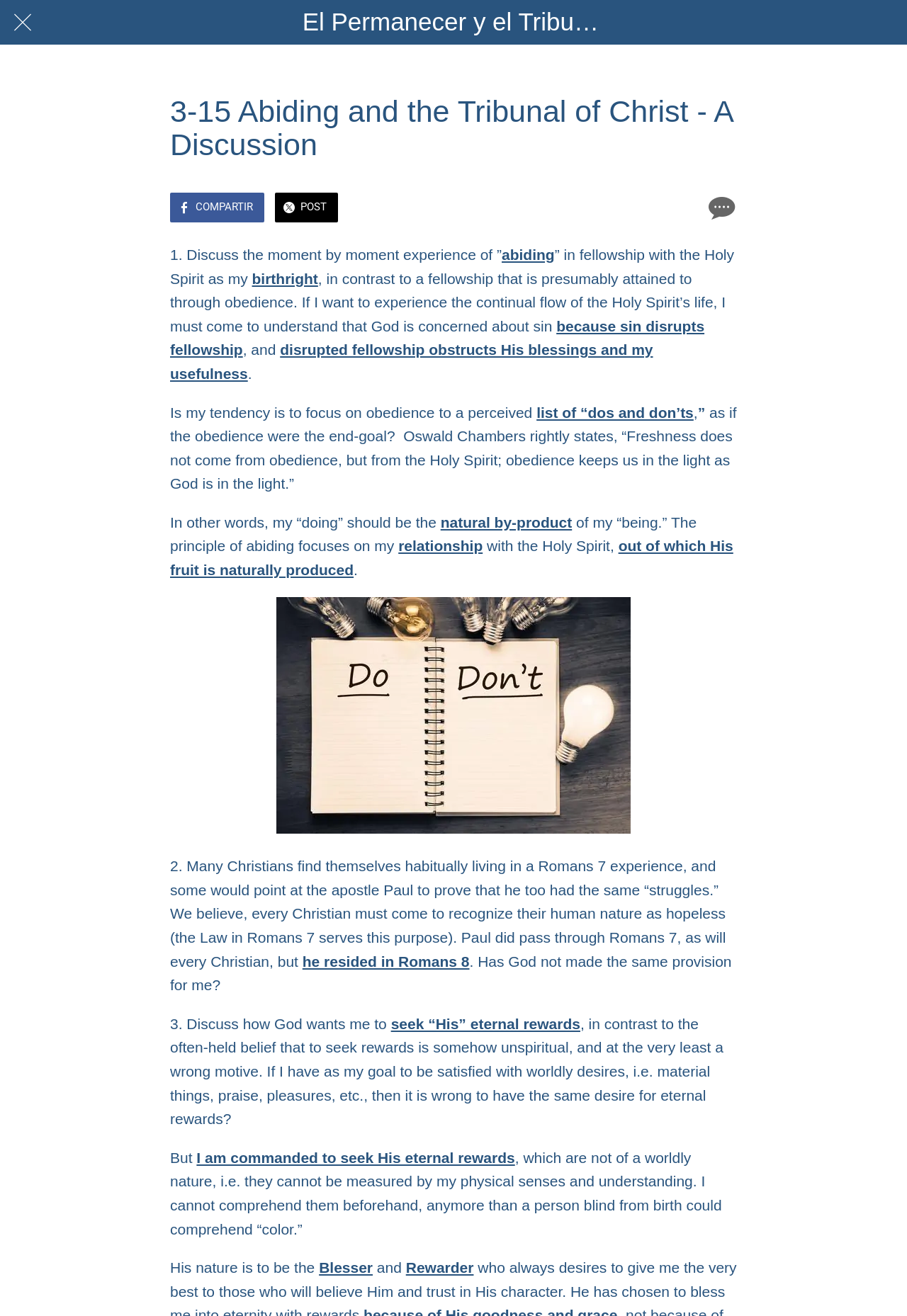Determine the bounding box for the UI element as described: "El Permanecer y el Tribunal". The coordinates should be represented as four float numbers between 0 and 1, formatted as [left, top, right, bottom].

[0.333, 0.002, 0.667, 0.032]